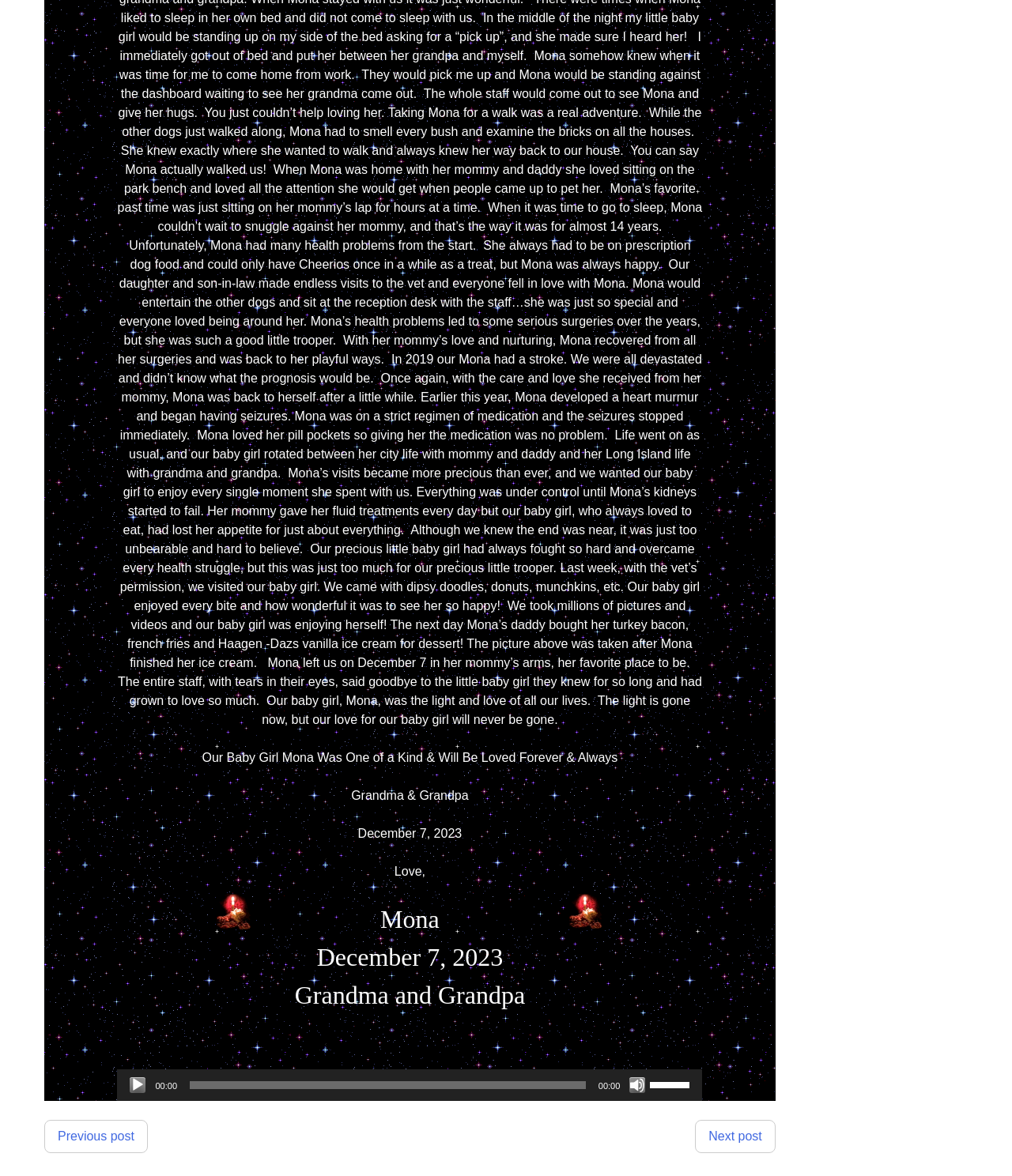What is the navigation section at the bottom of the page for?
Based on the screenshot, answer the question with a single word or phrase.

To navigate to previous or next post